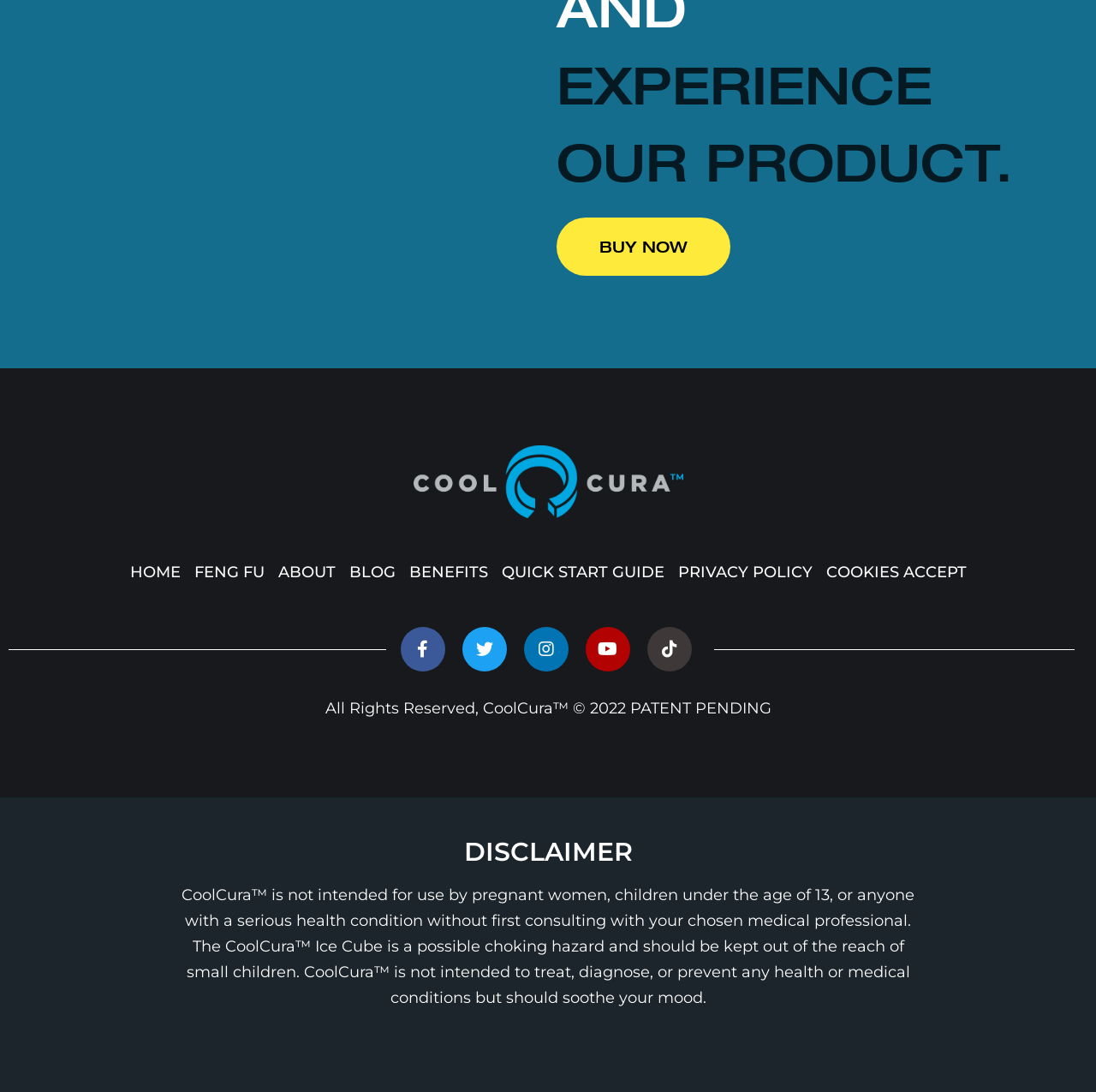What is the first link on the top navigation bar?
Using the visual information, answer the question in a single word or phrase.

HOME